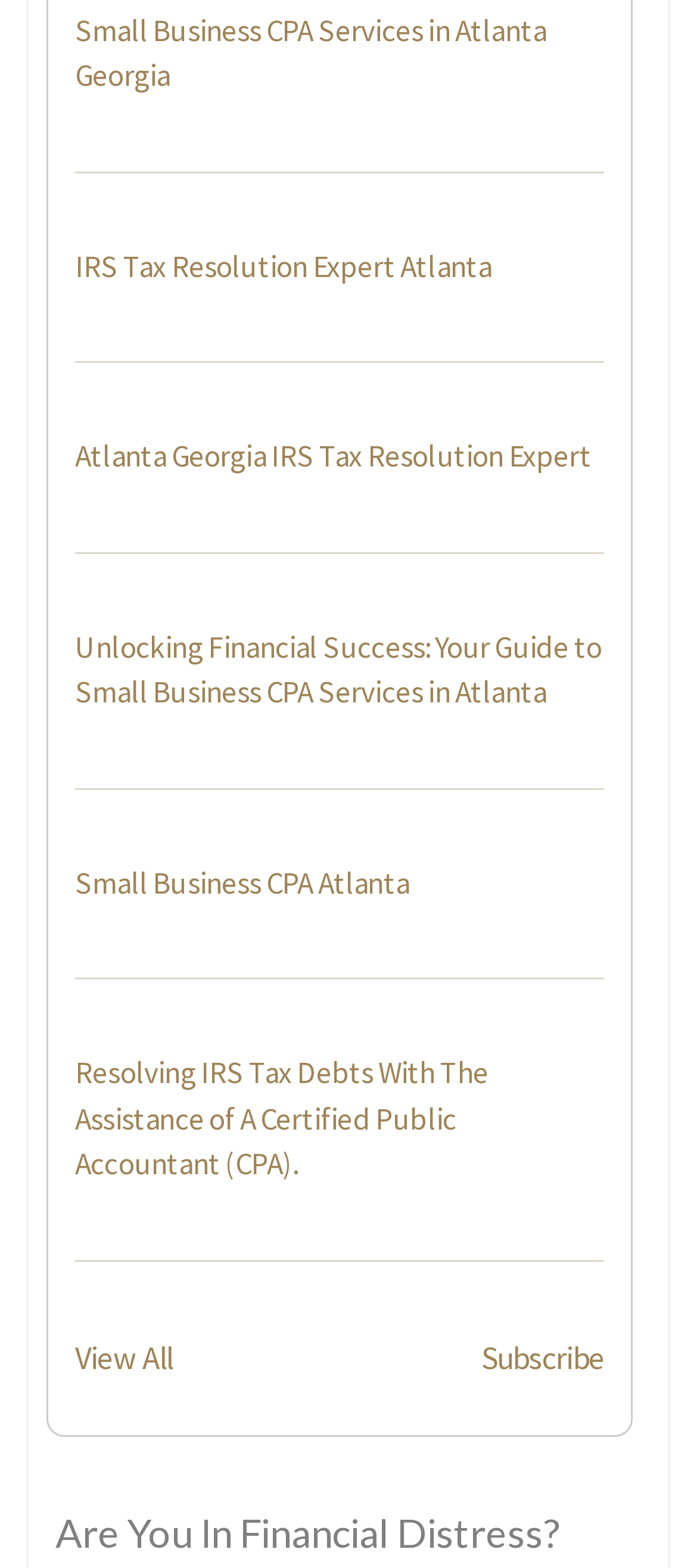Predict the bounding box of the UI element that fits this description: "Small Business CPA Atlanta".

[0.108, 0.55, 0.587, 0.575]